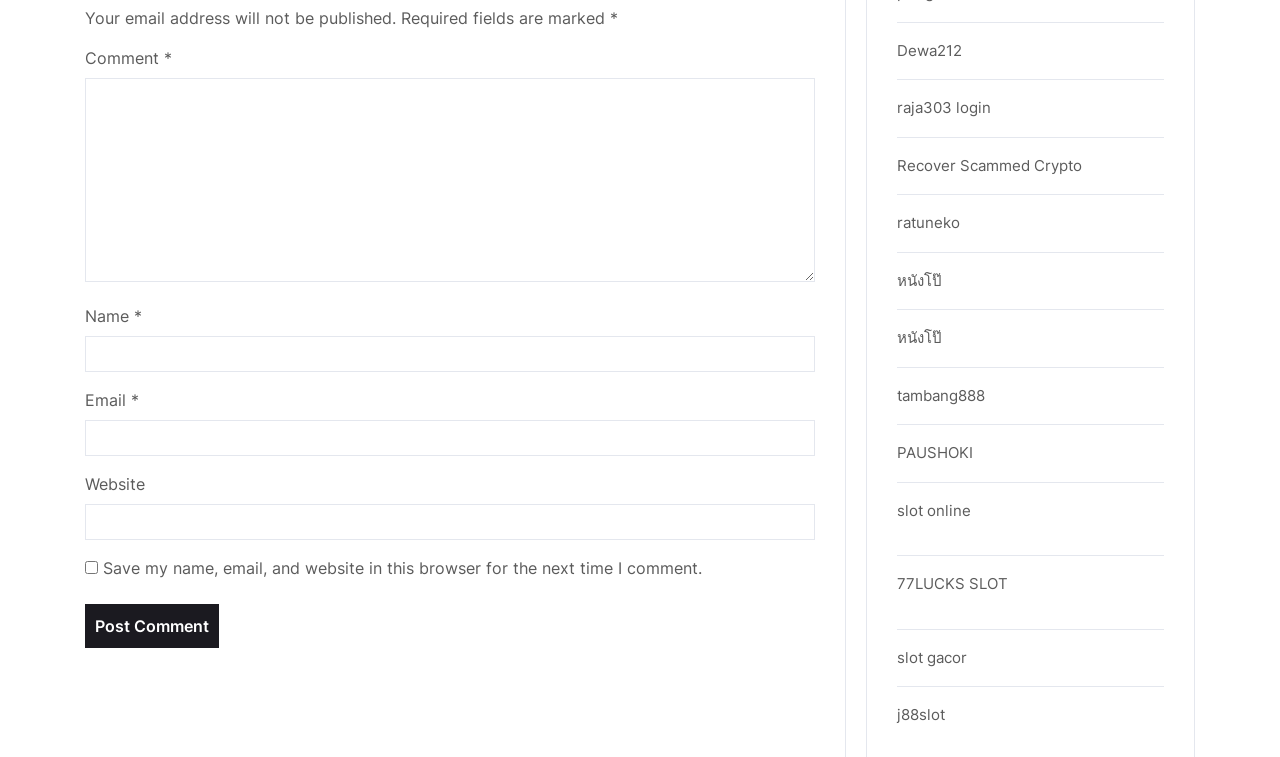Answer the question in a single word or phrase:
What is the button used for?

To post a comment